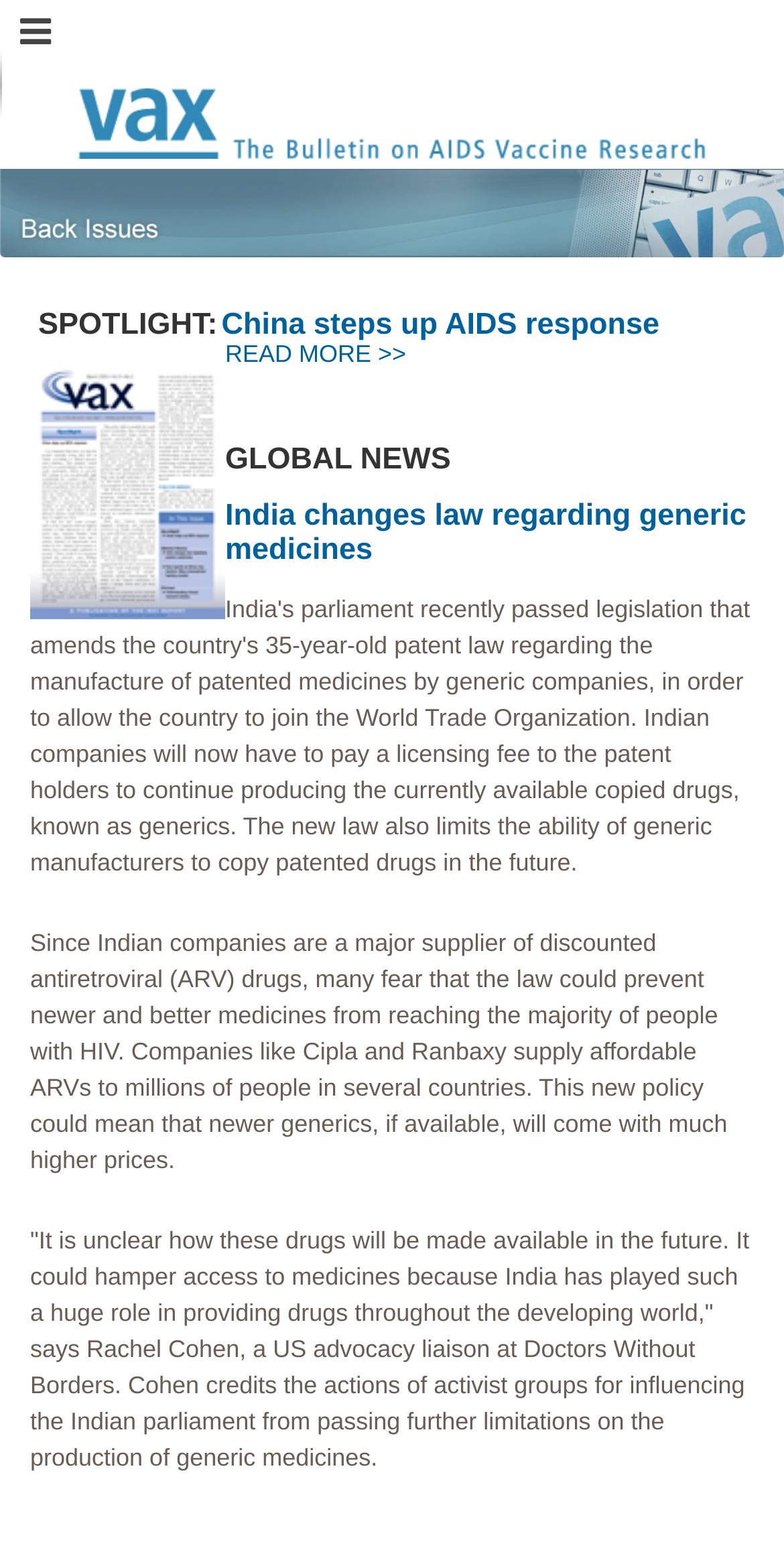Bounding box coordinates must be specified in the format (top-left x, top-left y, bottom-right x, bottom-right y). All values should be floating point numbers between 0 and 1. What are the bounding box coordinates of the UI element described as: READ MORE >>

[0.287, 0.219, 0.518, 0.237]